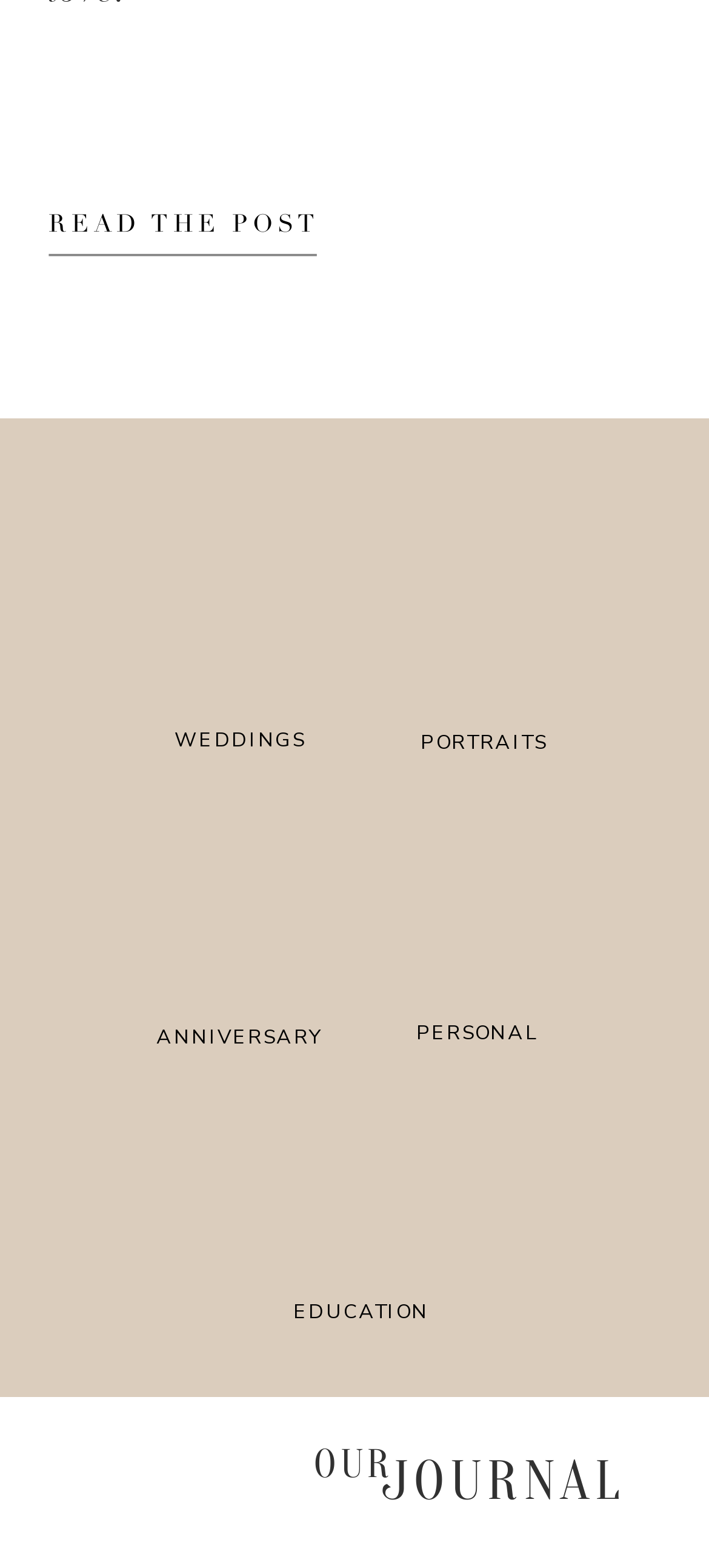Can you pinpoint the bounding box coordinates for the clickable element required for this instruction: "read the post"? The coordinates should be four float numbers between 0 and 1, i.e., [left, top, right, bottom].

[0.069, 0.132, 0.747, 0.155]